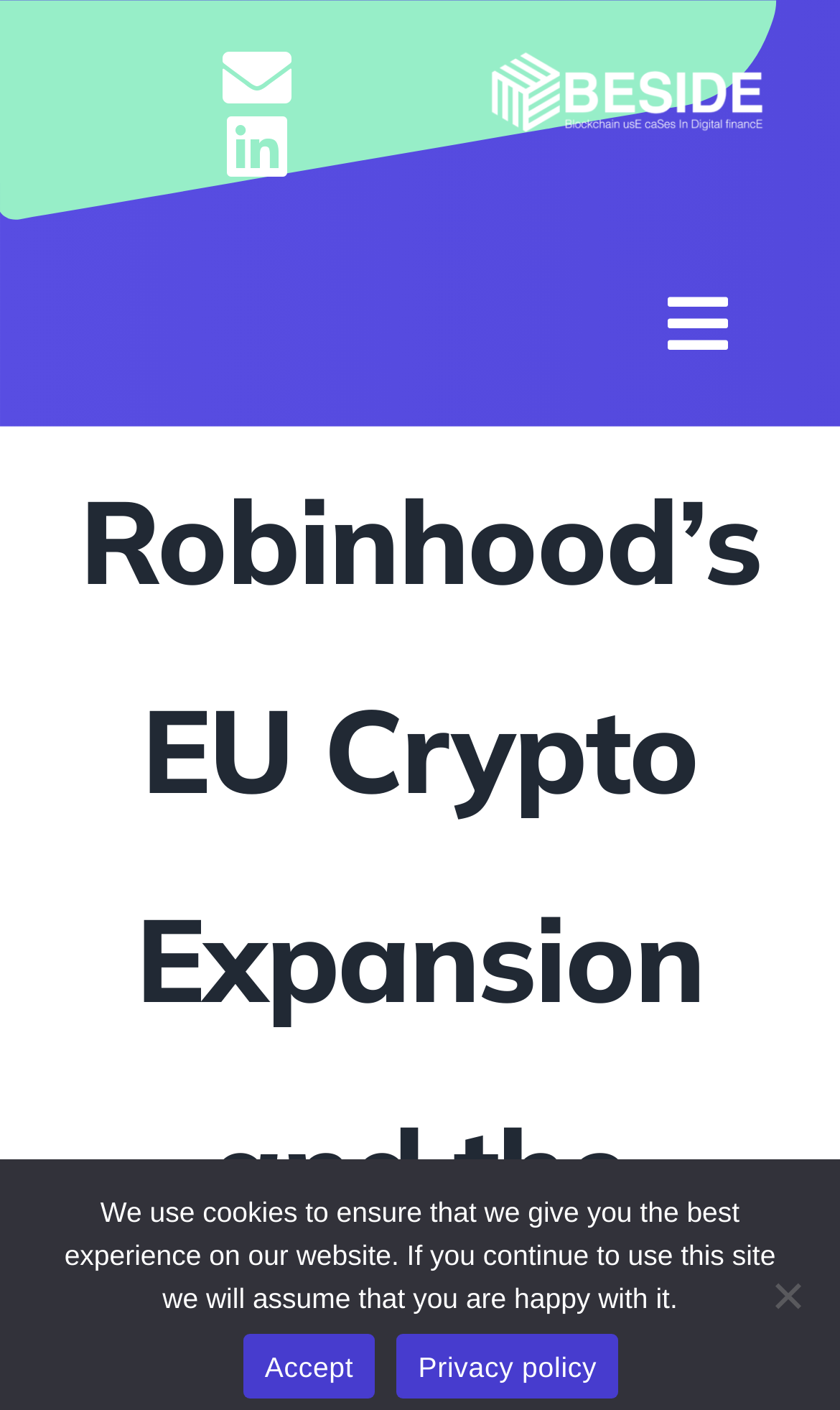Predict the bounding box of the UI element based on the description: "aria-label="Link to https://www.linkedin.com/company/besideproject"". The coordinates should be four float numbers between 0 and 1, formatted as [left, top, right, bottom].

[0.27, 0.079, 0.342, 0.128]